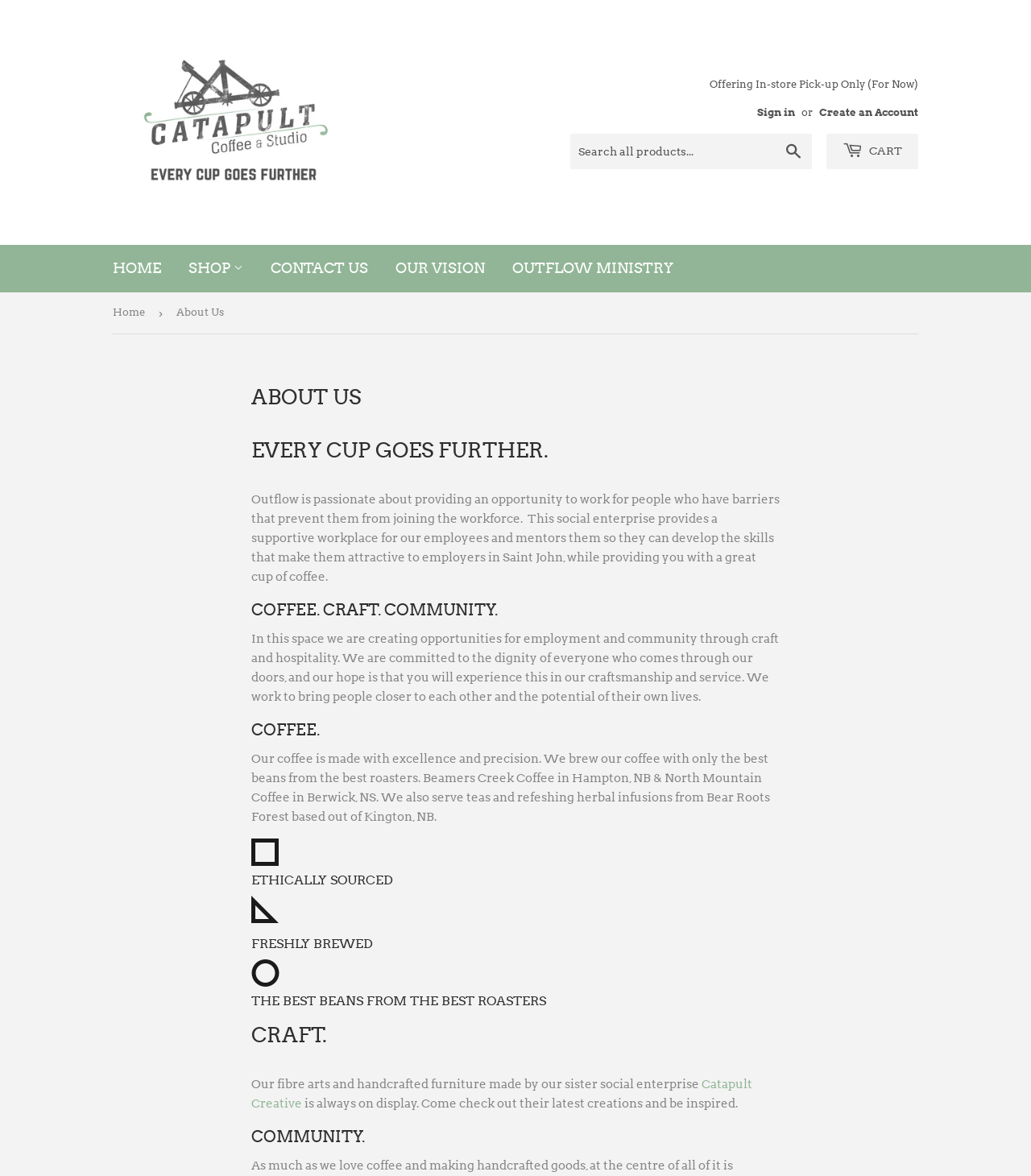Determine the bounding box coordinates for the region that must be clicked to execute the following instruction: "View Coffee/Tea products".

[0.172, 0.249, 0.294, 0.283]